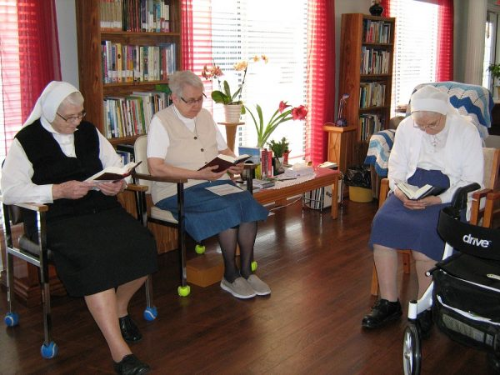Please reply with a single word or brief phrase to the question: 
What is the atmosphere in the image?

Peaceful and purposeful